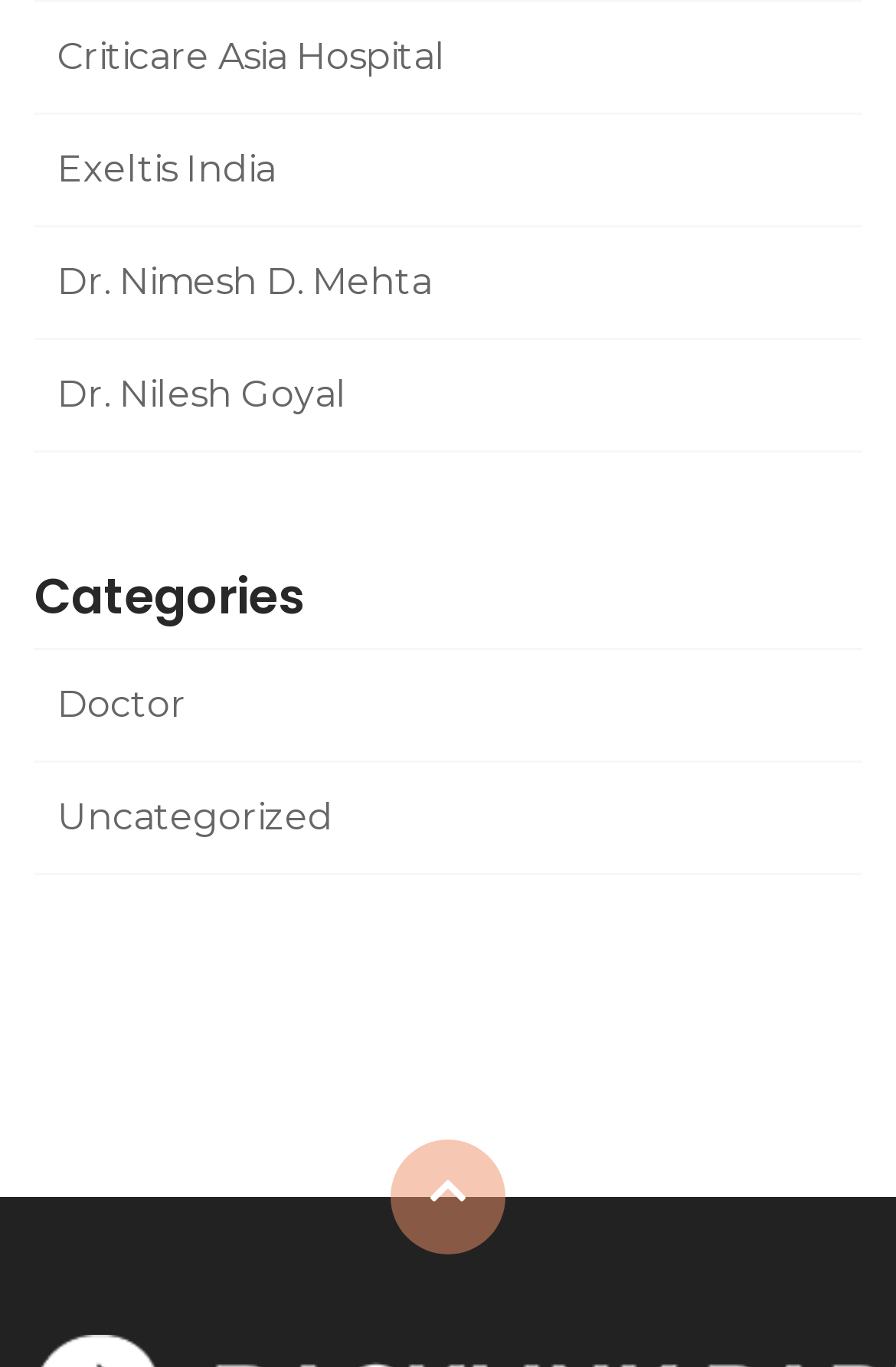Identify the bounding box coordinates of the HTML element based on this description: "Exeltis India".

[0.064, 0.108, 0.308, 0.139]